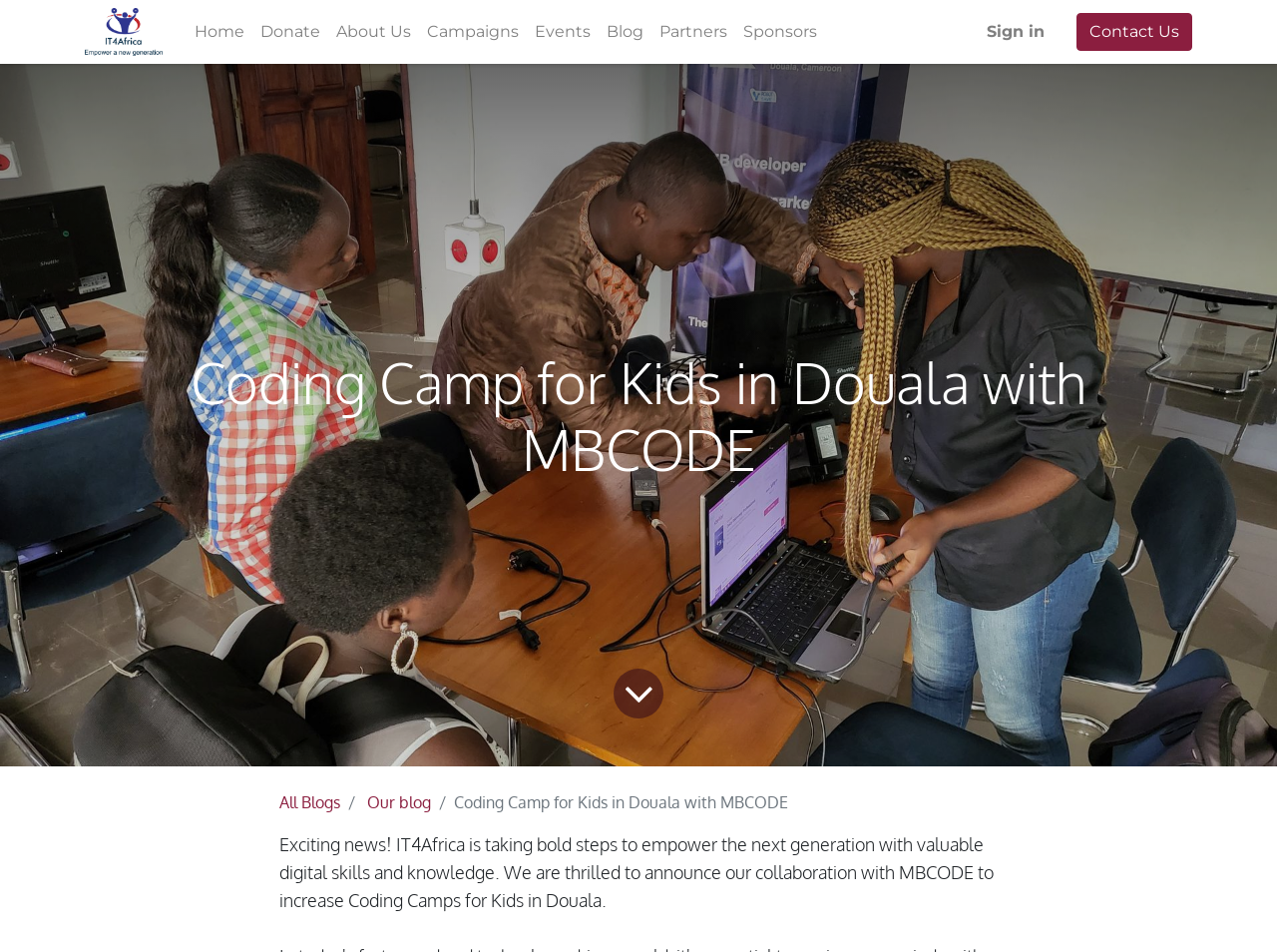Please find and report the bounding box coordinates of the element to click in order to perform the following action: "Sign in to the website". The coordinates should be expressed as four float numbers between 0 and 1, in the format [left, top, right, bottom].

[0.766, 0.013, 0.824, 0.055]